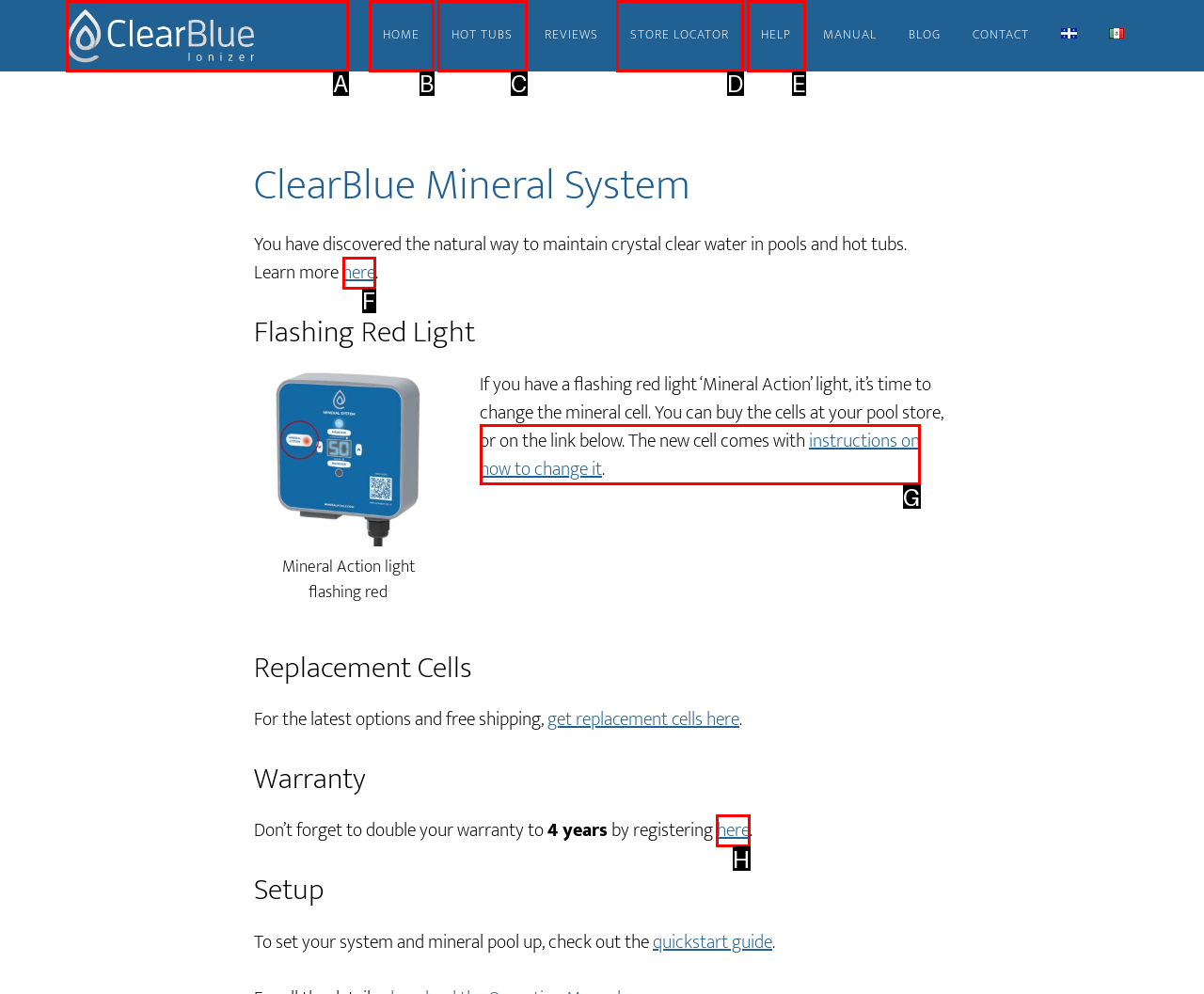From the available options, which lettered element should I click to complete this task: Register to double your warranty?

H